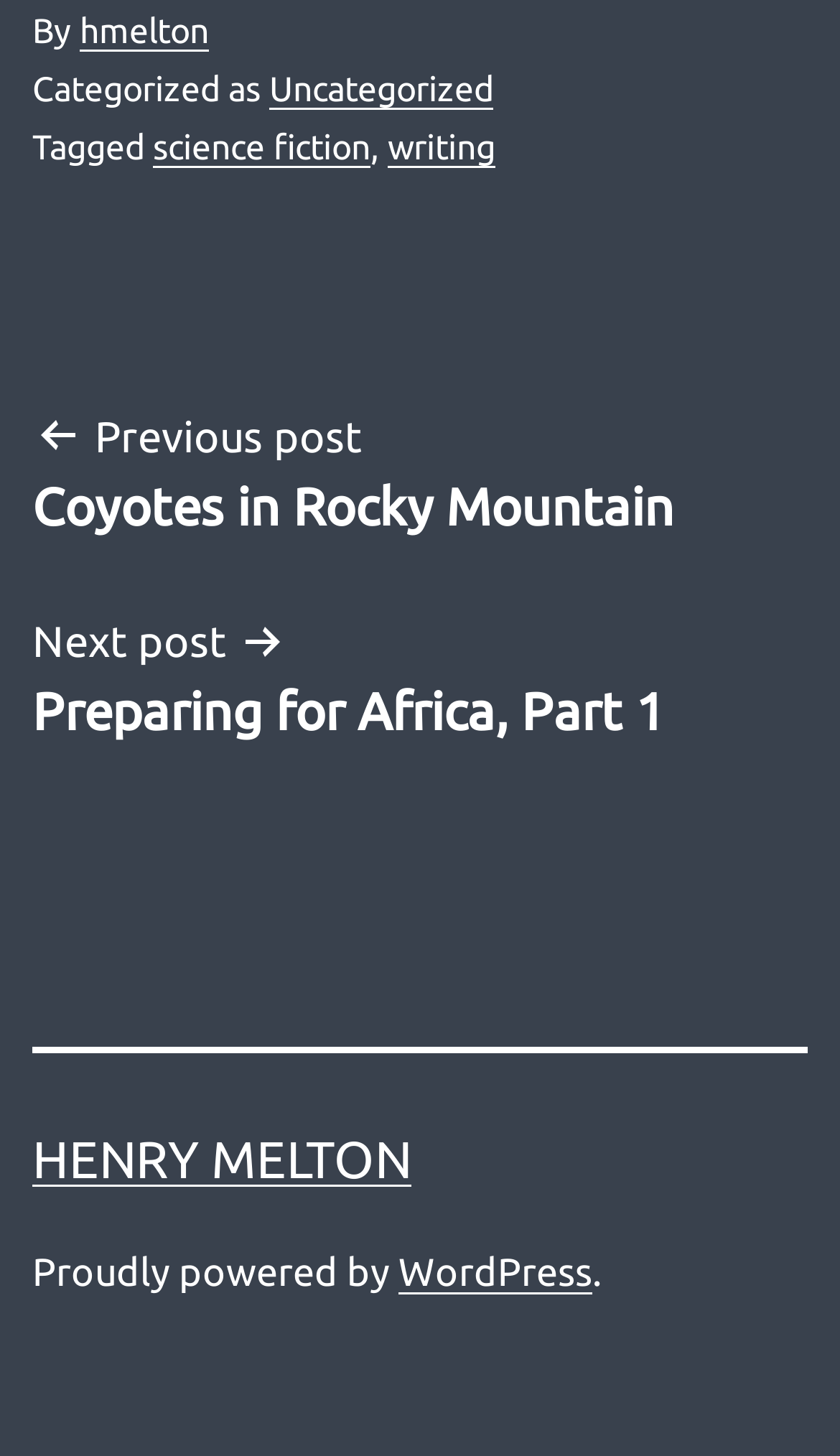Determine the bounding box coordinates (top-left x, top-left y, bottom-right x, bottom-right y) of the UI element described in the following text: Henry Melton

[0.038, 0.776, 0.49, 0.816]